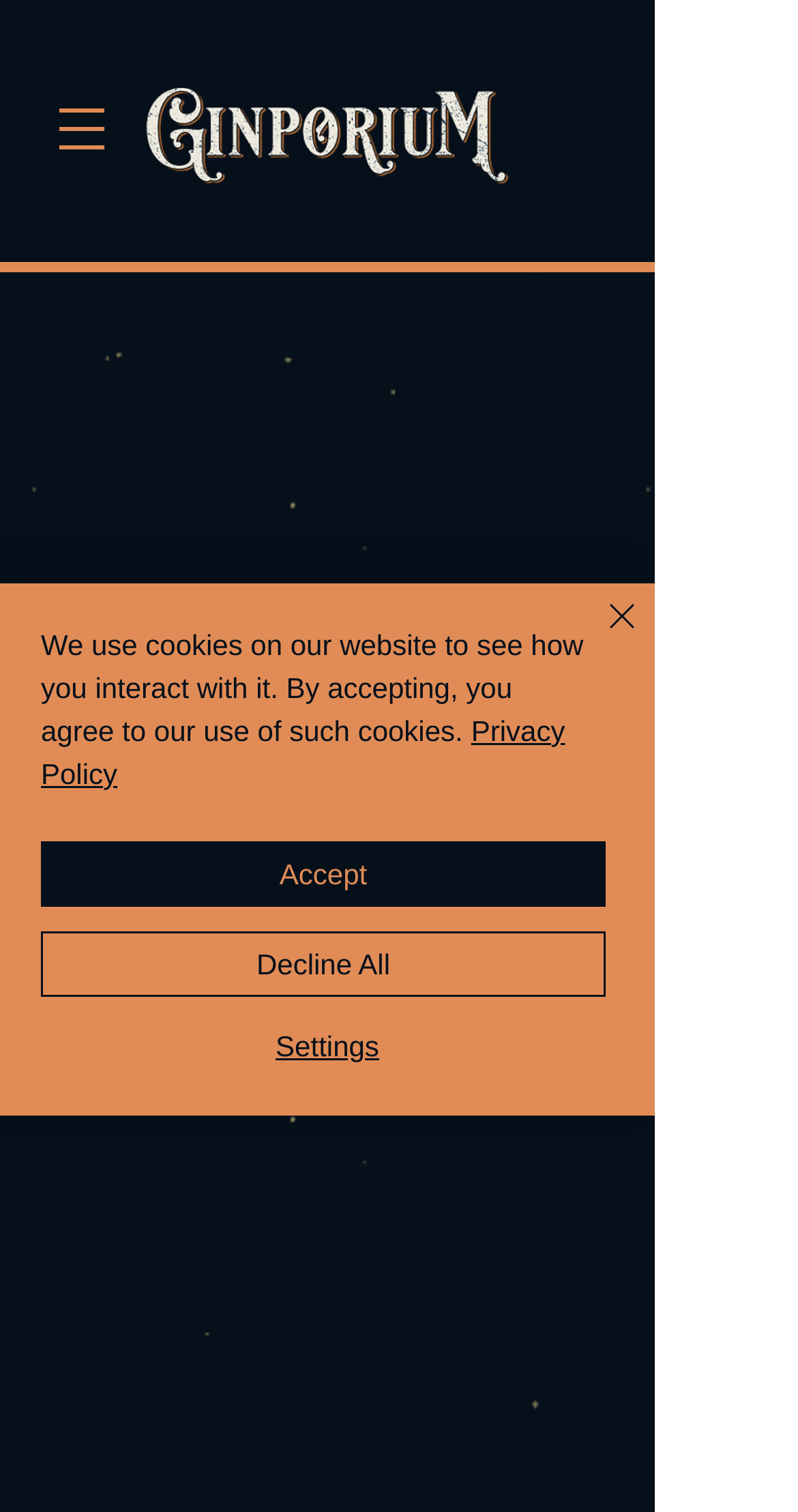What is the purpose of the 'Open navigation menu' button?
Refer to the screenshot and respond with a concise word or phrase.

To open navigation menu